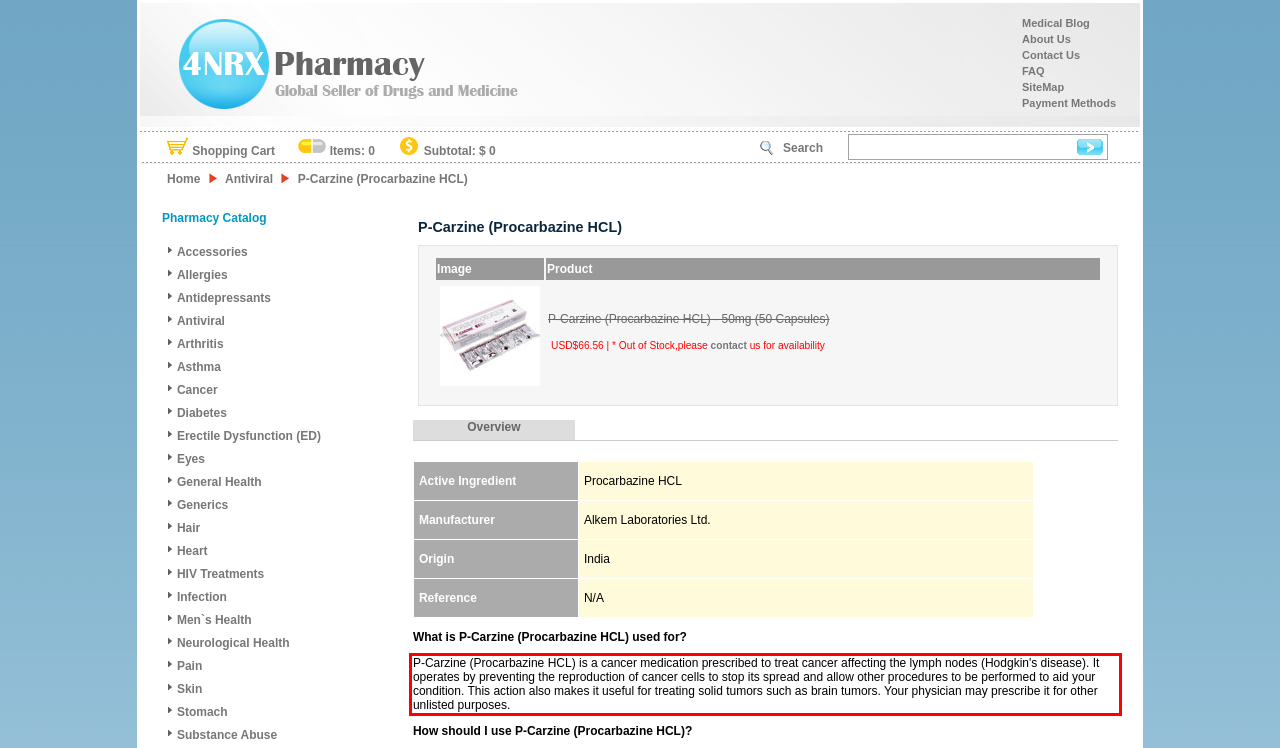Look at the webpage screenshot and recognize the text inside the red bounding box.

P-Carzine (Procarbazine HCL) is a cancer medication prescribed to treat cancer affecting the lymph nodes (Hodgkin's disease). It operates by preventing the reproduction of cancer cells to stop its spread and allow other procedures to be performed to aid your condition. This action also makes it useful for treating solid tumors such as brain tumors. Your physician may prescribe it for other unlisted purposes.